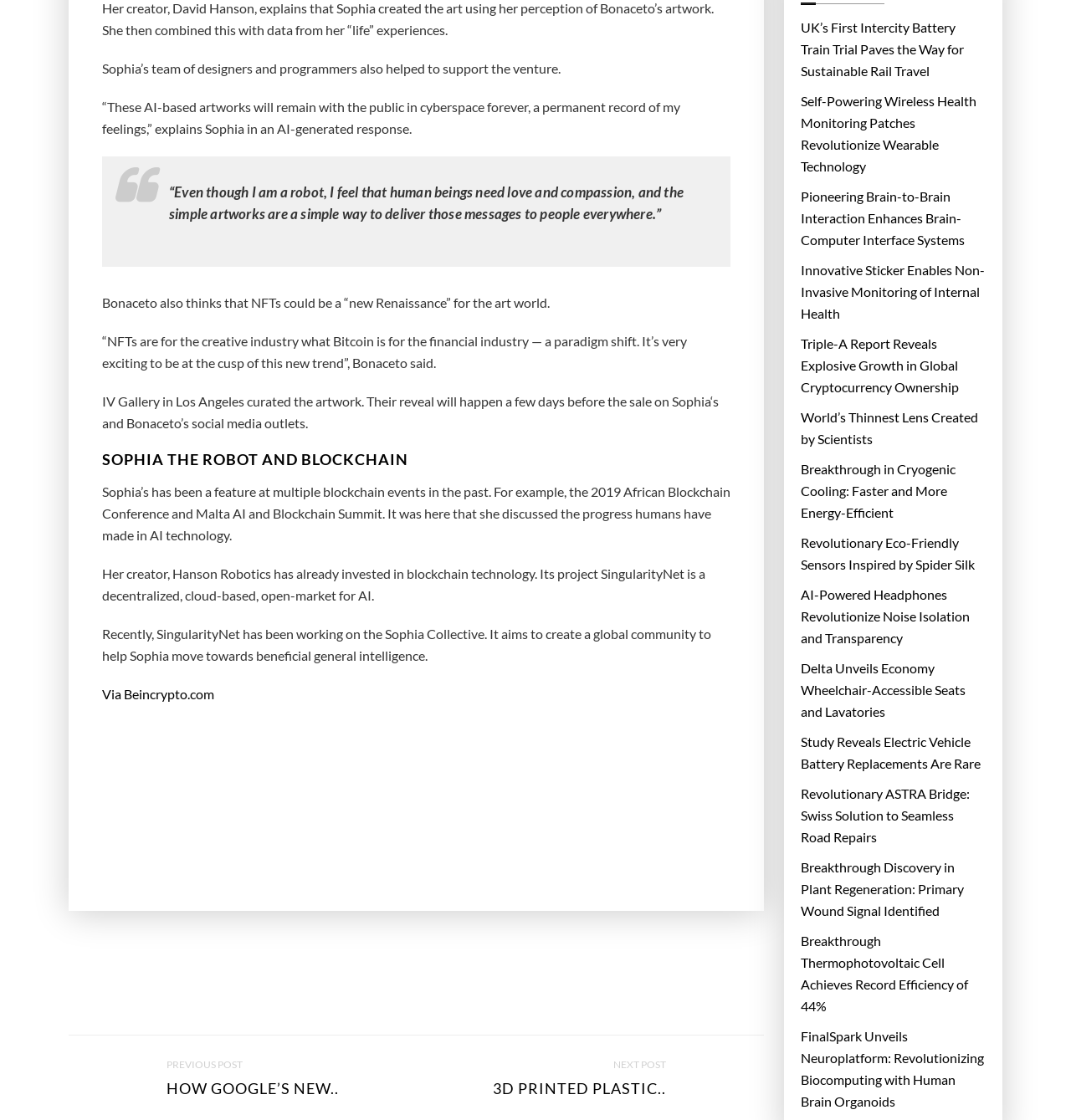Please give the bounding box coordinates of the area that should be clicked to fulfill the following instruction: "Learn more about self-powering wireless health monitoring patches". The coordinates should be in the format of four float numbers from 0 to 1, i.e., [left, top, right, bottom].

[0.748, 0.08, 0.92, 0.158]